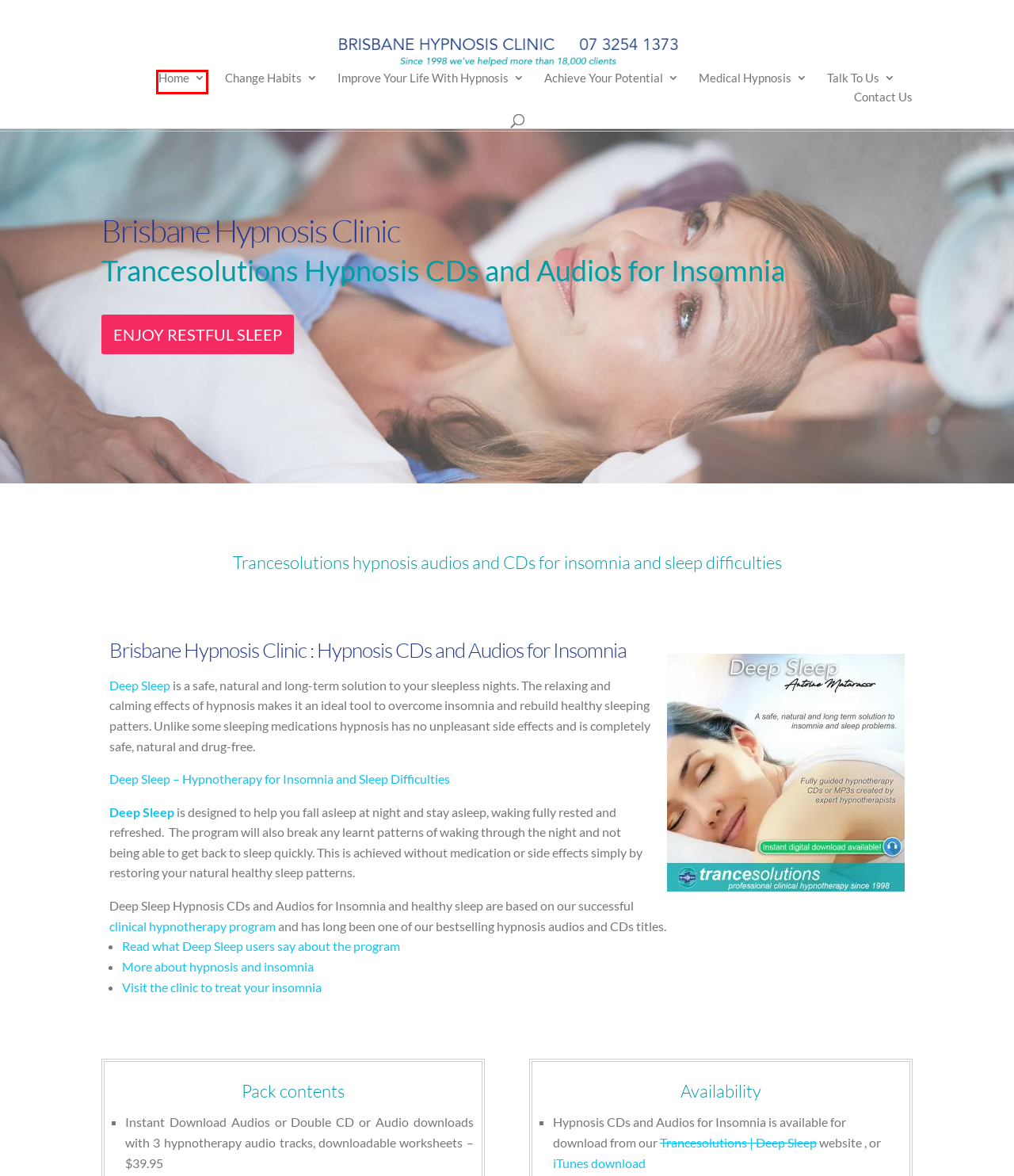You see a screenshot of a webpage with a red bounding box surrounding an element. Pick the webpage description that most accurately represents the new webpage after interacting with the element in the red bounding box. The options are:
A. ‎Apple Music - 网页播放器
B. Hypnosis for Insomnia v Medication : New Farm Hypnotherapy
C. Contact Brisbane Hypnosis Clinic
D. Improve Your Life With Hypnosis | Brisbane Hypnosis Clinic
E. Achieve Your Potential With Hypnosis | Brisbane Hypnosis
F. Brisbane Hypnosis Clinic Professional Hypnotherapy Brisbane
G. Brisbane Hypnosis Clinic Insomnia Reviews | What Our Clients Say About Hypnosis
H. Changing Unwanted Habits Quickly With Hypnosis

F